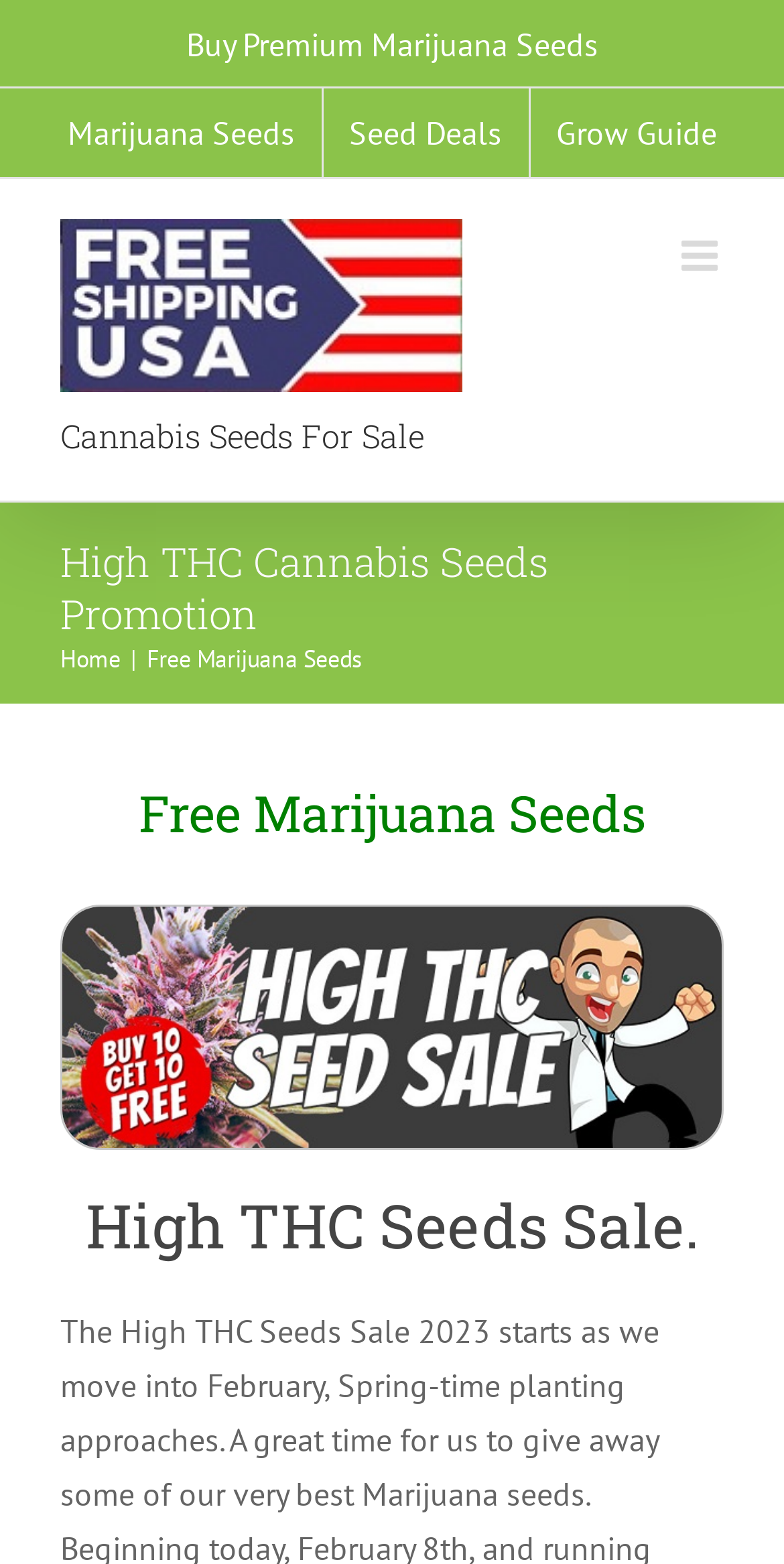How many navigation links are there?
By examining the image, provide a one-word or phrase answer.

3